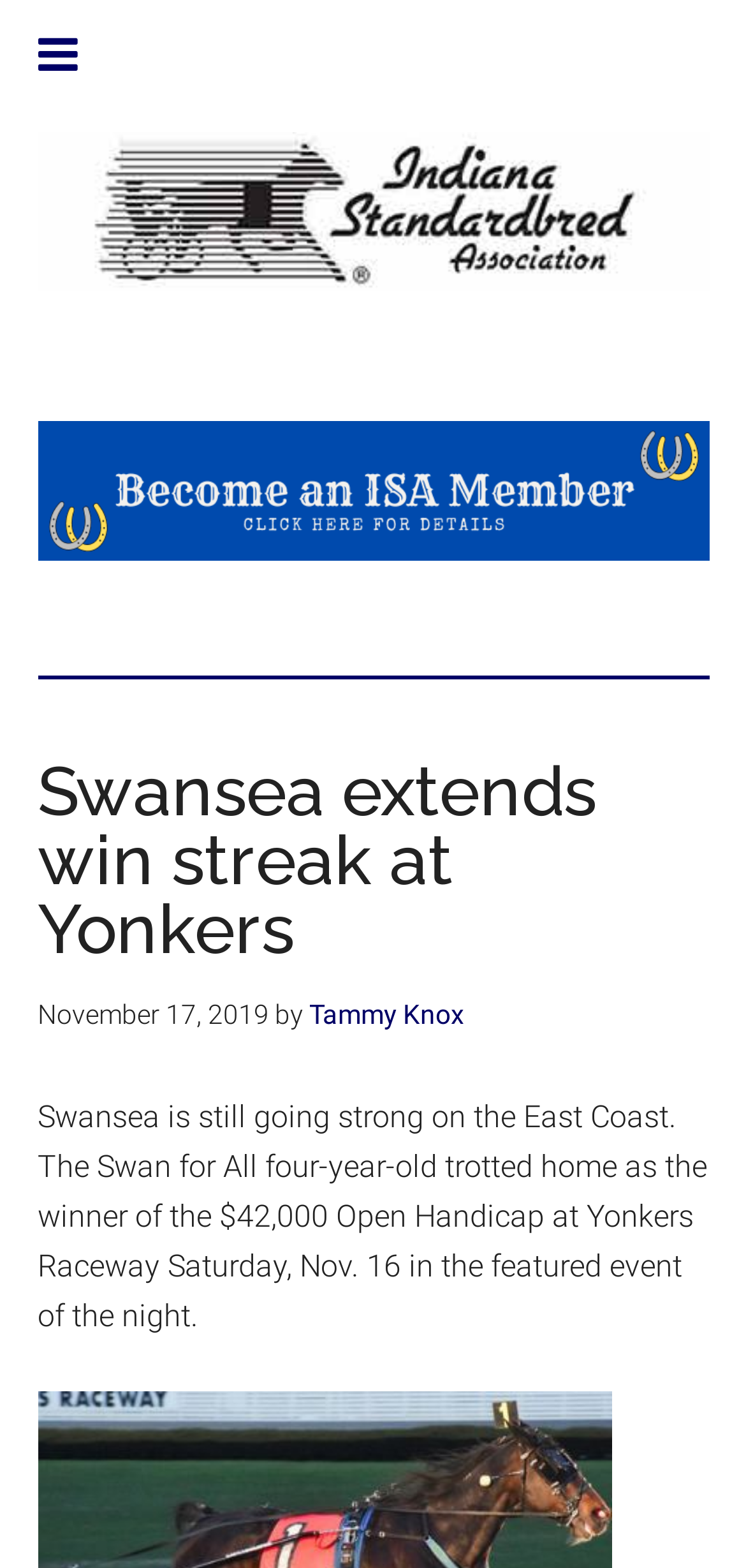Explain the webpage in detail, including its primary components.

The webpage is about Swansea's win streak at Yonkers, specifically its victory in the $42,000 Open Handicap at Yonkers Raceway on November 16, 2019. 

At the top of the page, there is a link to "Indiana Harness" on the left side, taking up most of the width. Below it, there is a section with a hidden link to "ISA_Membership_Banner_2023". 

Further down, there is a header section that spans almost the entire width of the page. Within this section, the main title "Swansea extends win streak at Yonkers" is displayed prominently. To the right of the title, there is a timestamp indicating the article was published on November 17, 2019, followed by the author's name, "Tammy Knox", which is a clickable link. 

Below the header section, there is a paragraph of text that summarizes the article, describing Swansea's win at Yonkers Raceway. This text is positioned near the top left of the page and takes up most of the width.